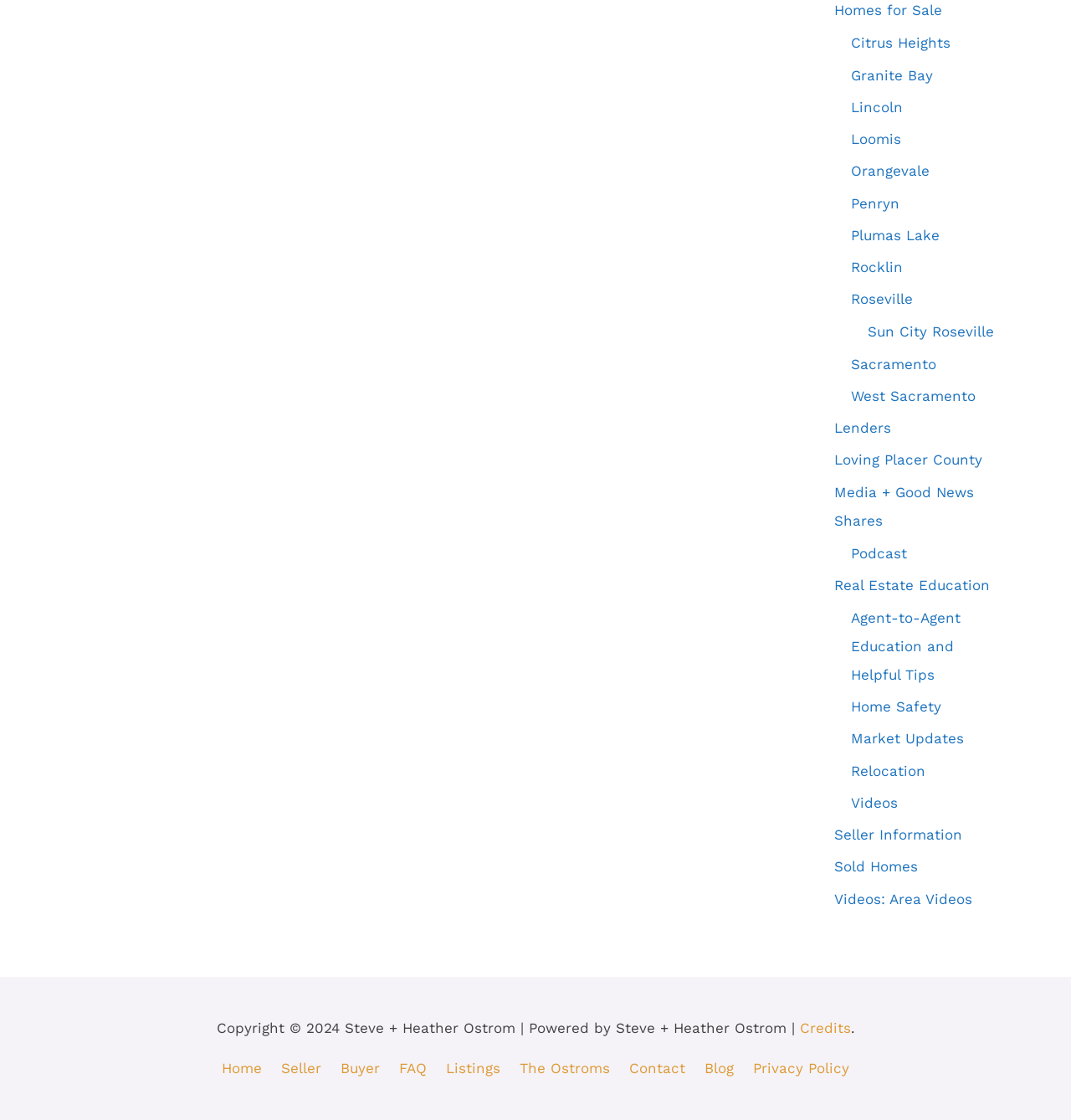Respond to the question below with a single word or phrase:
What is the copyright year mentioned at the bottom of the webpage?

2024